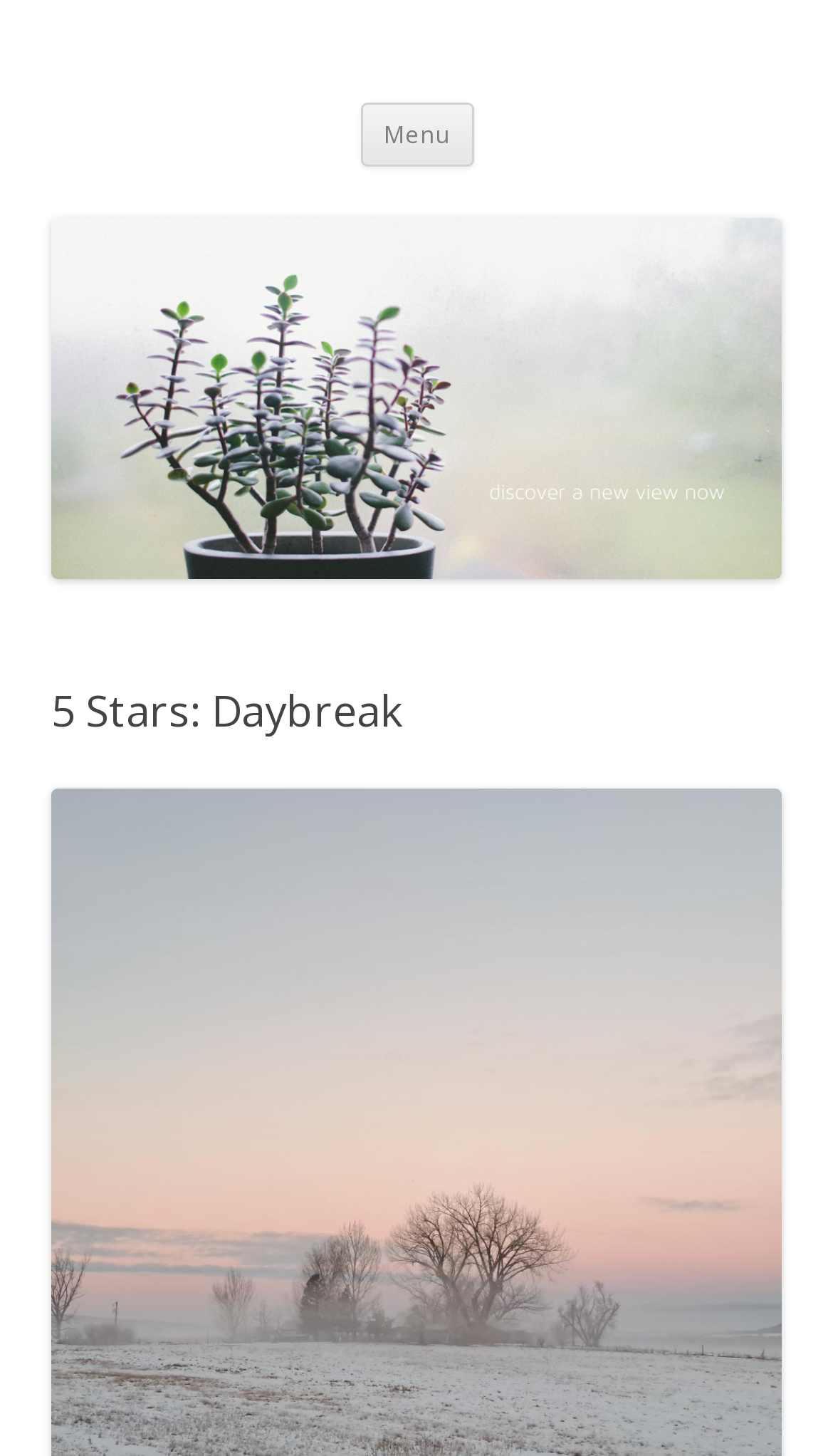Please answer the following question as detailed as possible based on the image: 
Is there a menu button on the page?

I found the answer by looking at the button element with the text 'Menu' which is a child of the root element, and it has a bounding box coordinate of [0.432, 0.07, 0.568, 0.114].